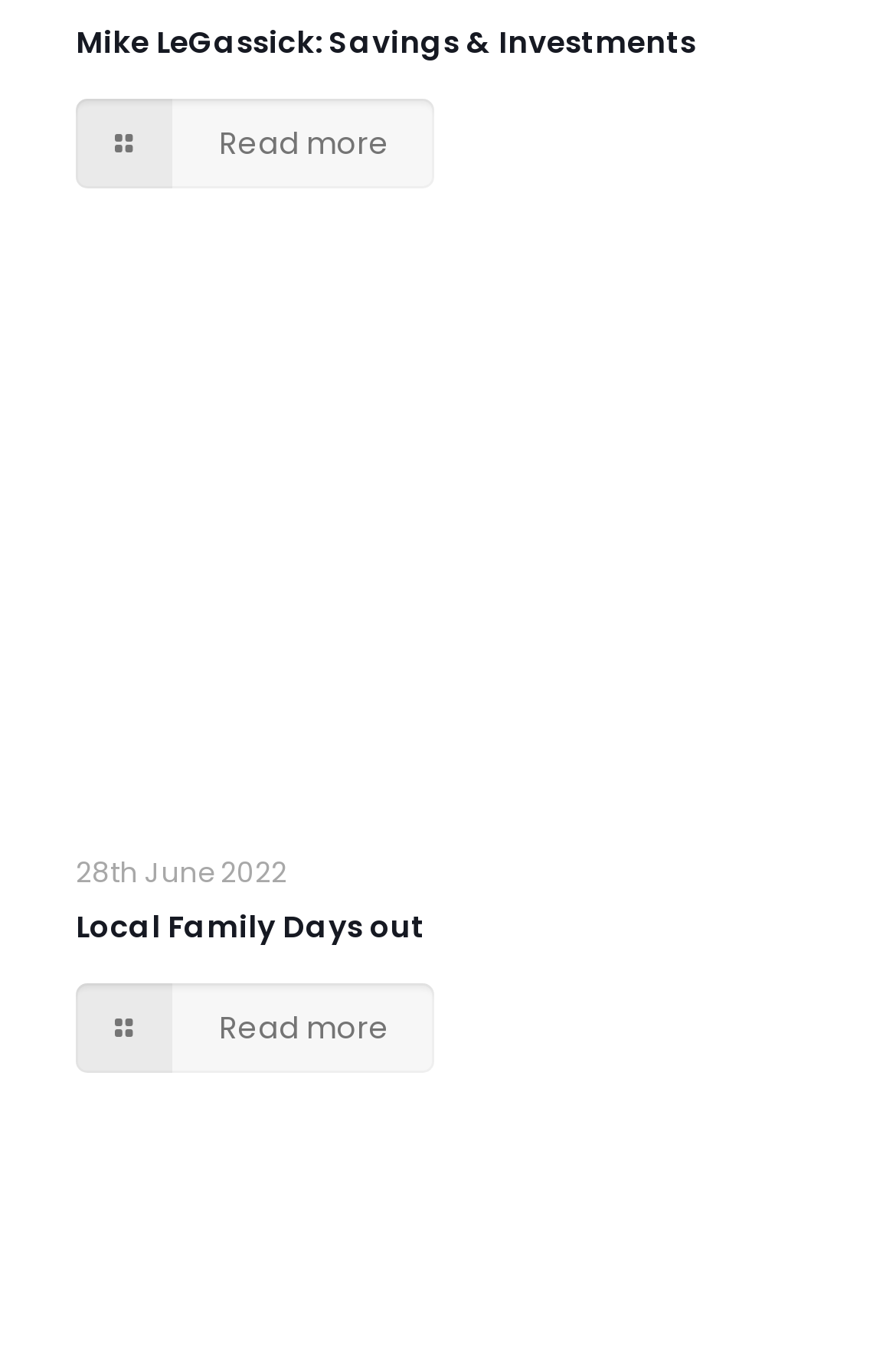Determine the bounding box coordinates for the clickable element to execute this instruction: "Zoom in". Provide the coordinates as four float numbers between 0 and 1, i.e., [left, top, right, bottom].

[0.823, 0.196, 0.89, 0.239]